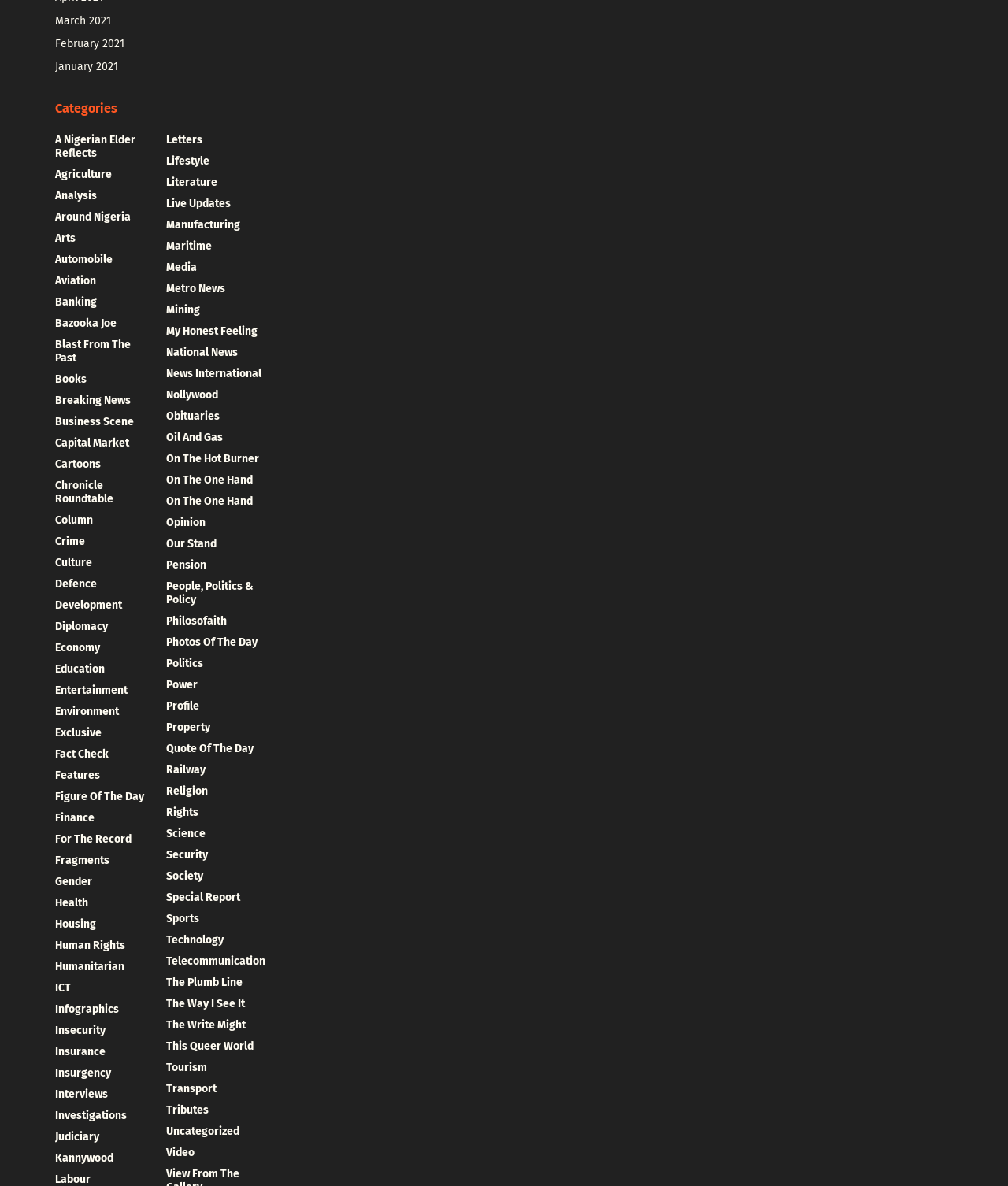Give the bounding box coordinates for the element described as: "Oil and Gas".

[0.165, 0.363, 0.221, 0.375]